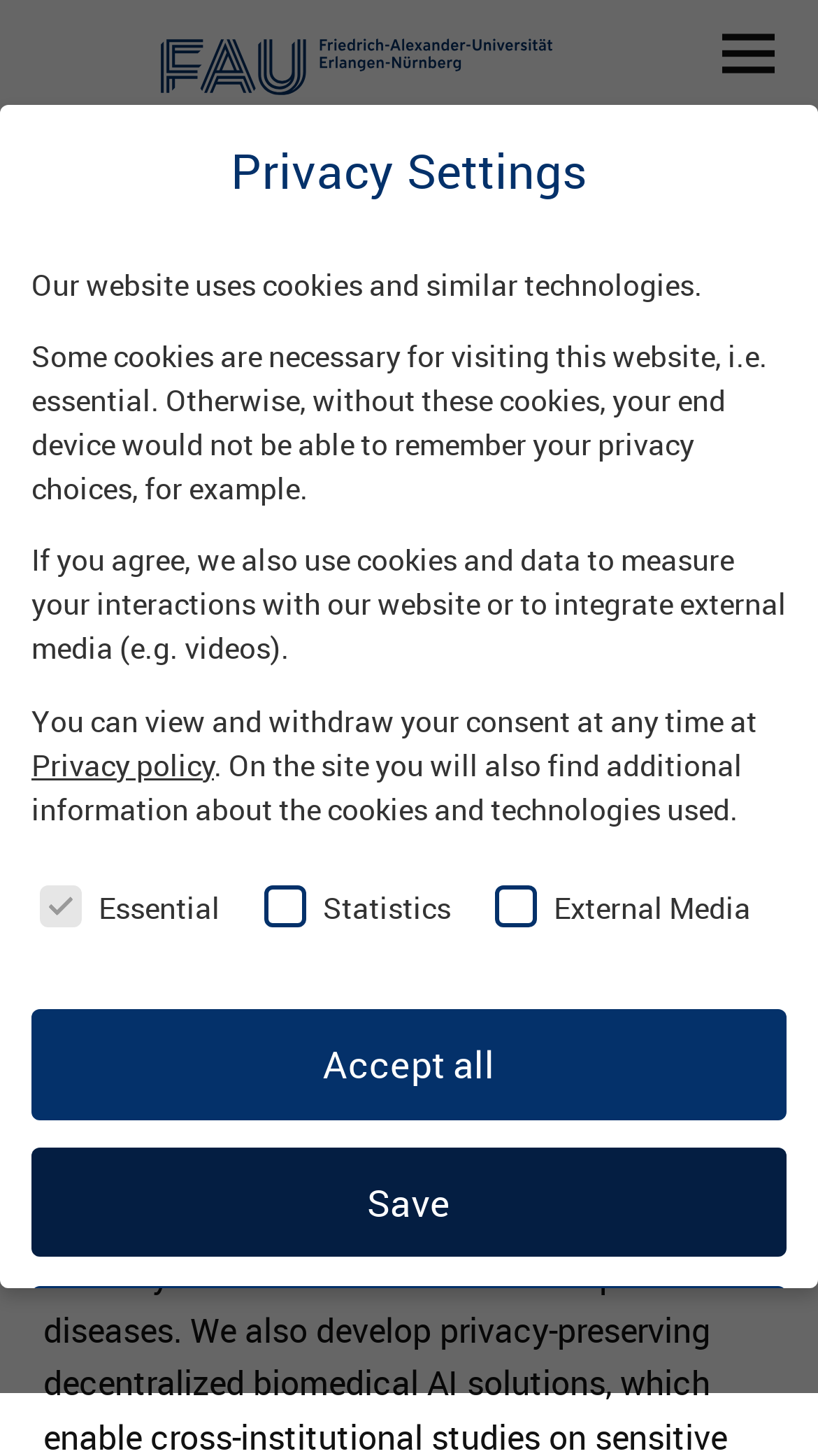Determine the bounding box coordinates of the section to be clicked to follow the instruction: "Send an email to david.b.blumenthal@fau.de". The coordinates should be given as four float numbers between 0 and 1, formatted as [left, top, right, bottom].

[0.458, 0.438, 0.54, 0.484]